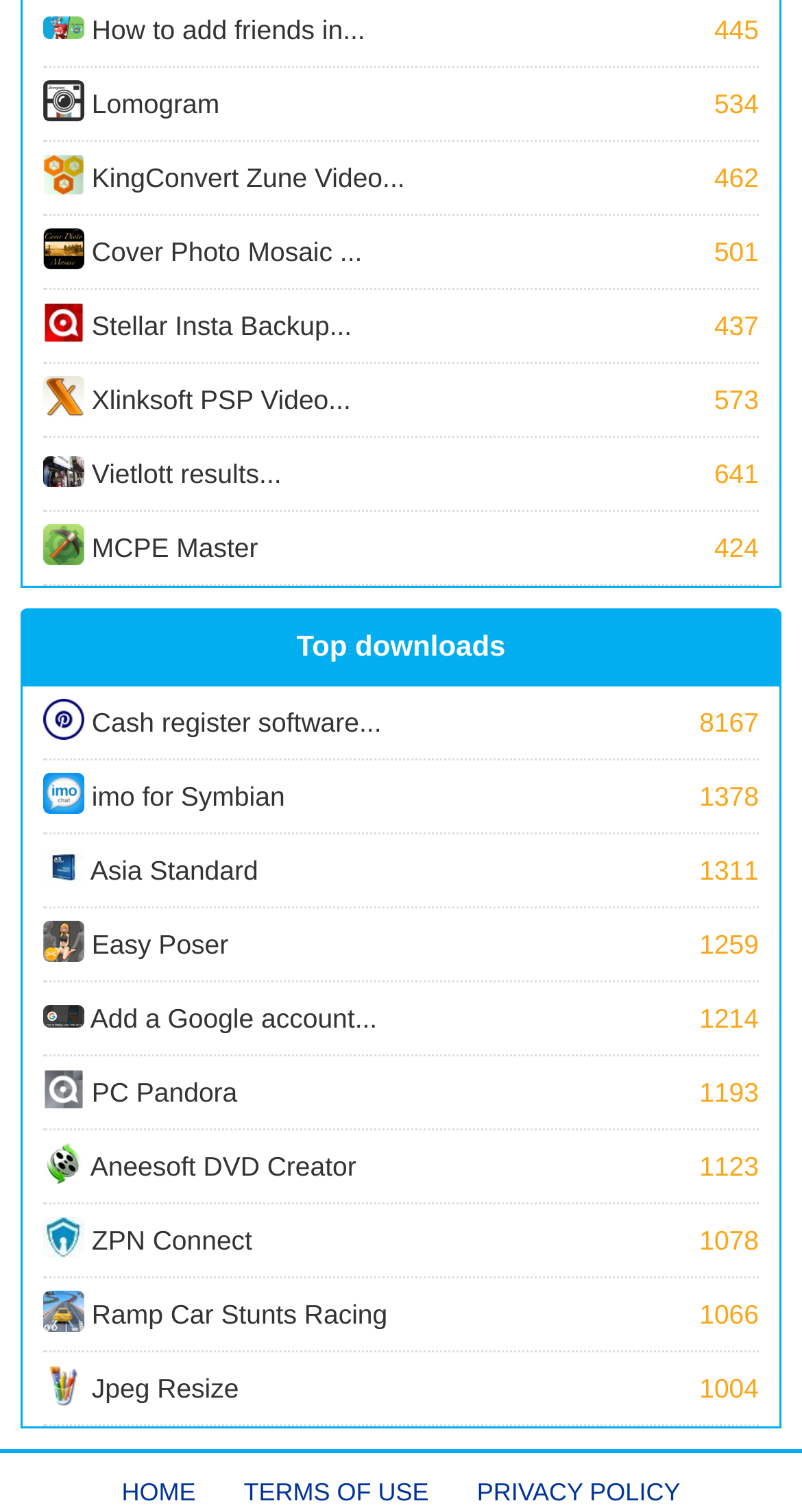Please identify the bounding box coordinates of the element that needs to be clicked to perform the following instruction: "Check the article about Avast UI failed to load".

None